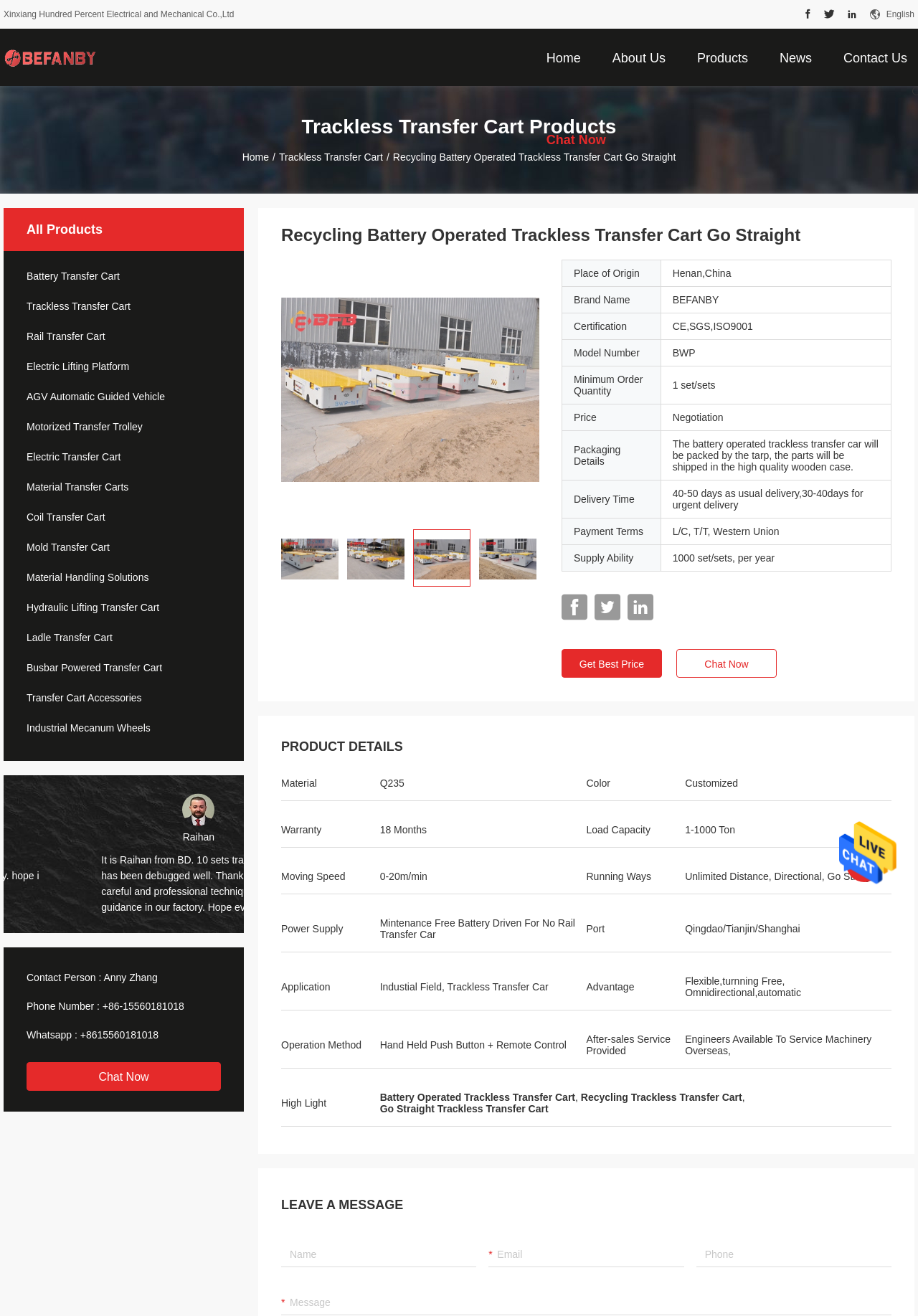Please find the bounding box coordinates of the element that needs to be clicked to perform the following instruction: "Contact Xinxiang Hundred Percent Electrical and Mechanical Co.,Ltd". The bounding box coordinates should be four float numbers between 0 and 1, represented as [left, top, right, bottom].

[0.004, 0.039, 0.105, 0.048]